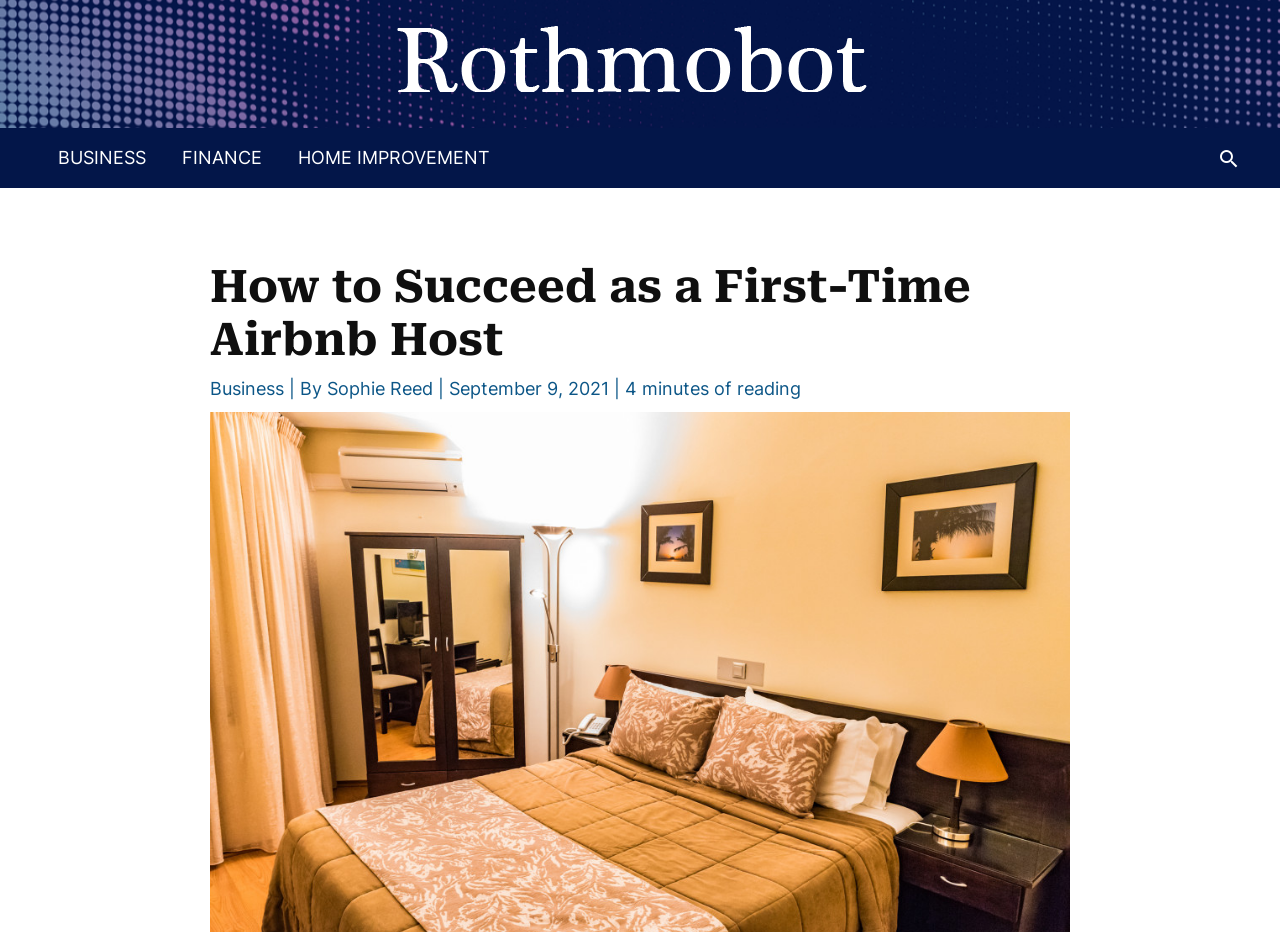Locate and generate the text content of the webpage's heading.

How to Succeed as a First-Time Airbnb Host